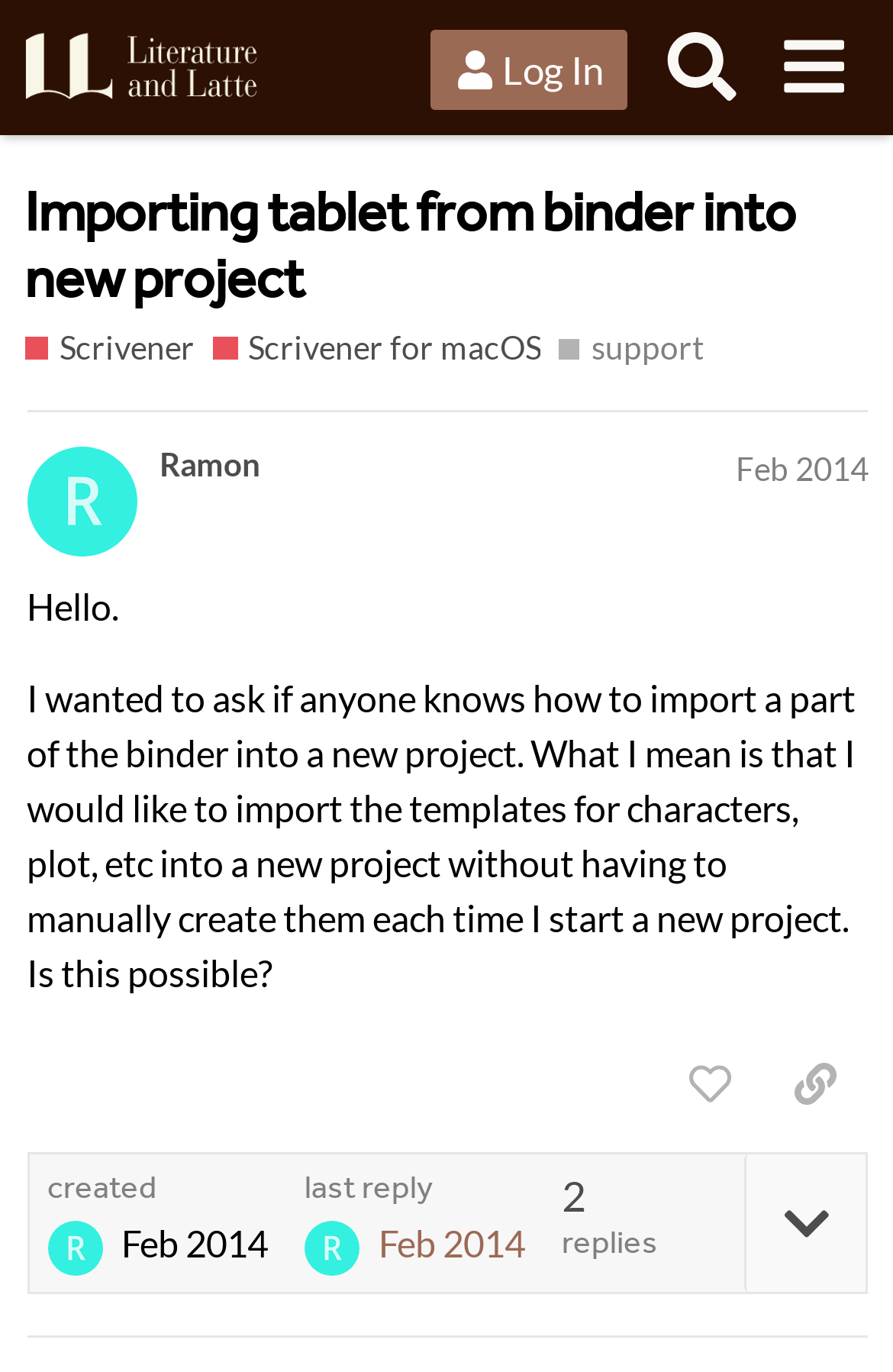Illustrate the webpage thoroughly, mentioning all important details.

This webpage appears to be a forum discussion thread on the Literature & Latte Forums website. At the top, there is a header section with a link to the website's homepage, a login button, a search button, and a menu button. Below the header, there is a title section with a heading that reads "Importing tablet from binder into new project" and links to related topics, including "Scrivener" and "Scrivener for macOS".

The main content of the page is a post from a user named Ramon, dated February 2014. The post is divided into two sections: a heading with the user's name and date, and the post content itself. The post content is a question about importing parts of a binder into a new project in Scrivener. There are several buttons and links below the post, including a "like this post" button, a "copy a link to this post to clipboard" button, and a link to the last reply in the thread.

To the right of the post, there is a section with tags related to the topic, including a "support" tag. At the bottom of the page, there is a section with information about the post, including the date and time it was created, and the date and time of the last reply. There are also several images scattered throughout the page, including icons for the login and search buttons, and a small image next to the "last reply" link.